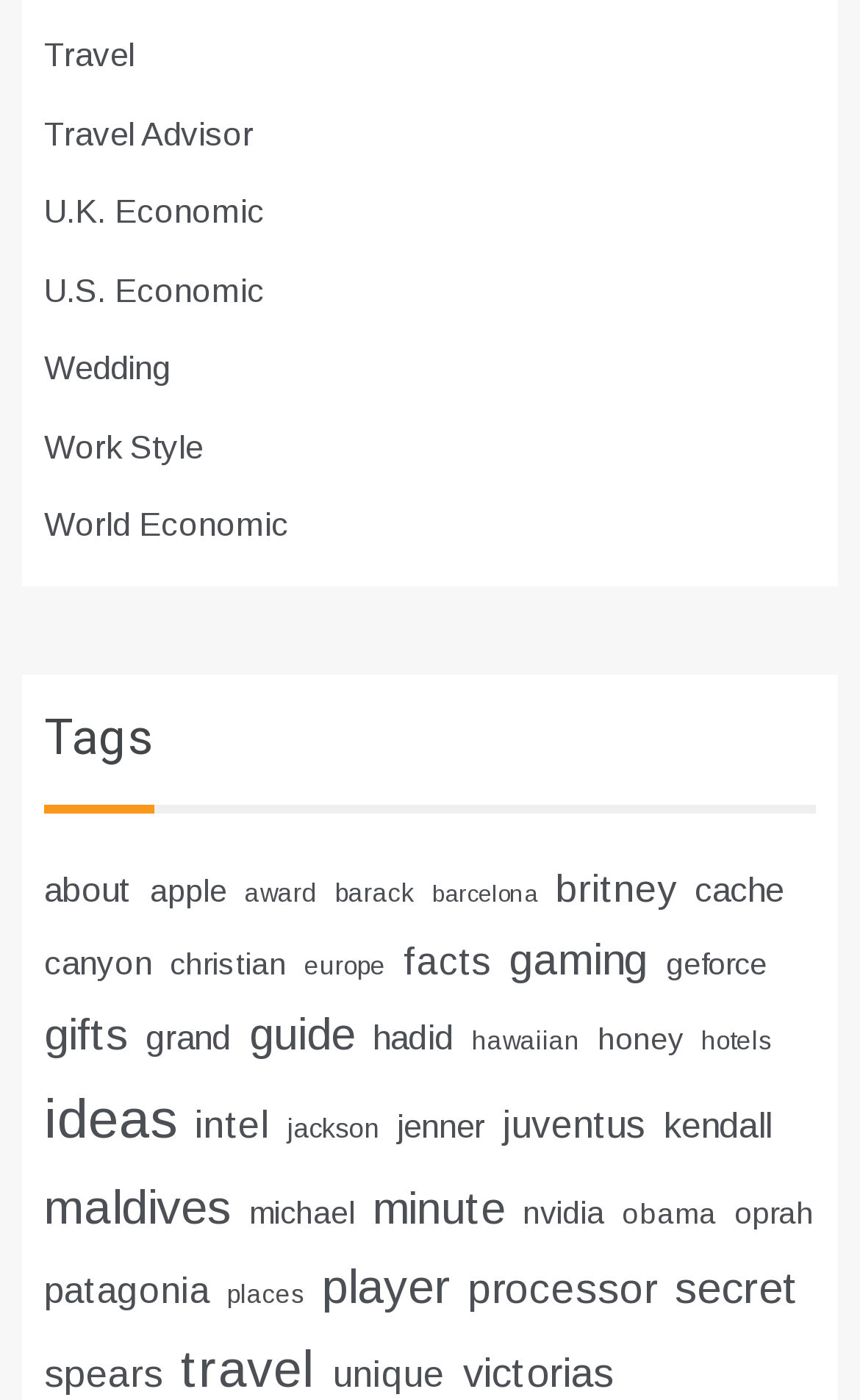How many items are under the 'gaming' link?
Using the information from the image, answer the question thoroughly.

The link 'gaming' has a description of '(26 items)' which indicates that there are 26 items related to gaming under this link. This can be found by examining the OCR text of the link element with ID 276.